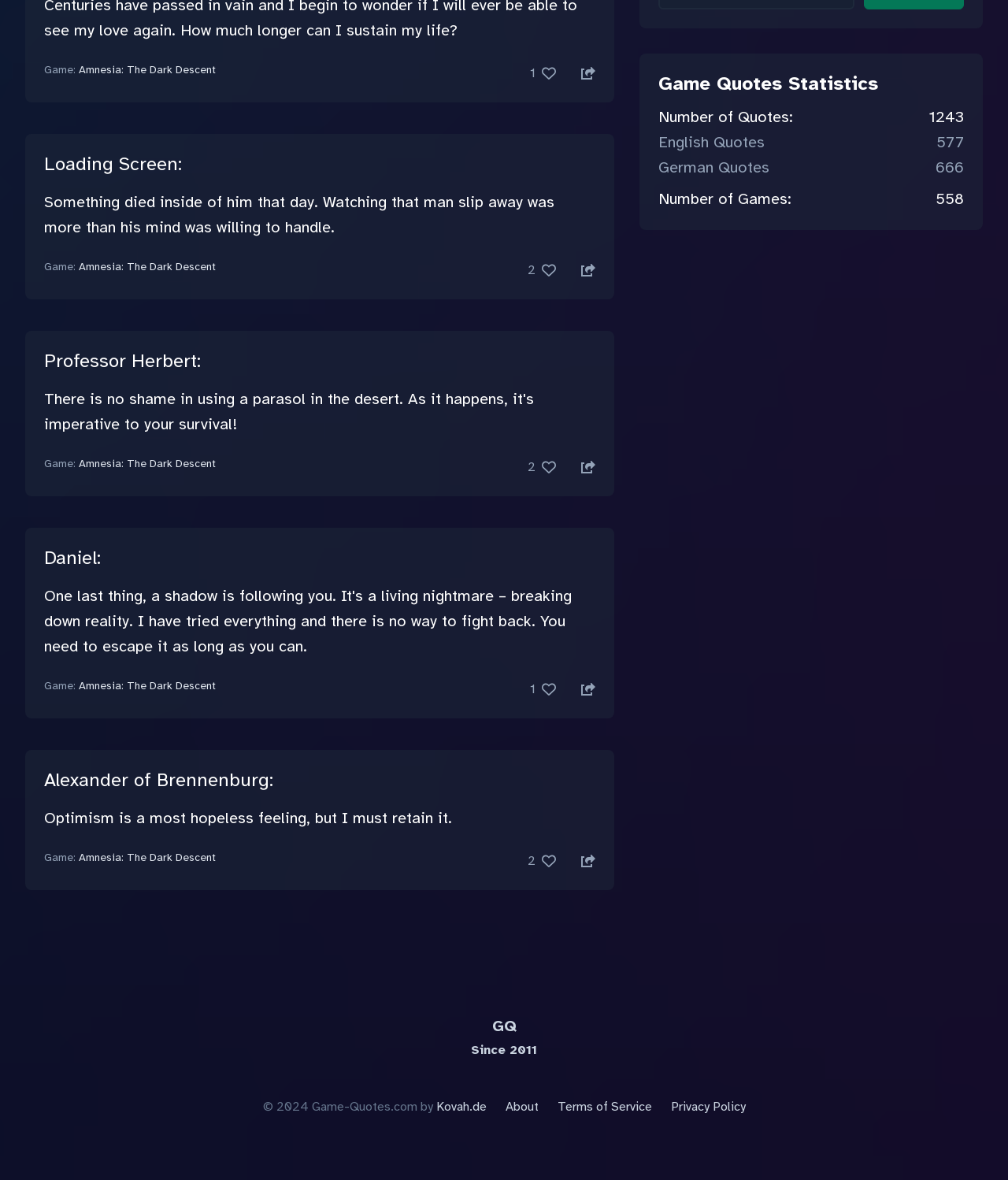From the element description: "Kovah.de", extract the bounding box coordinates of the UI element. The coordinates should be expressed as four float numbers between 0 and 1, in the order [left, top, right, bottom].

[0.432, 0.931, 0.482, 0.947]